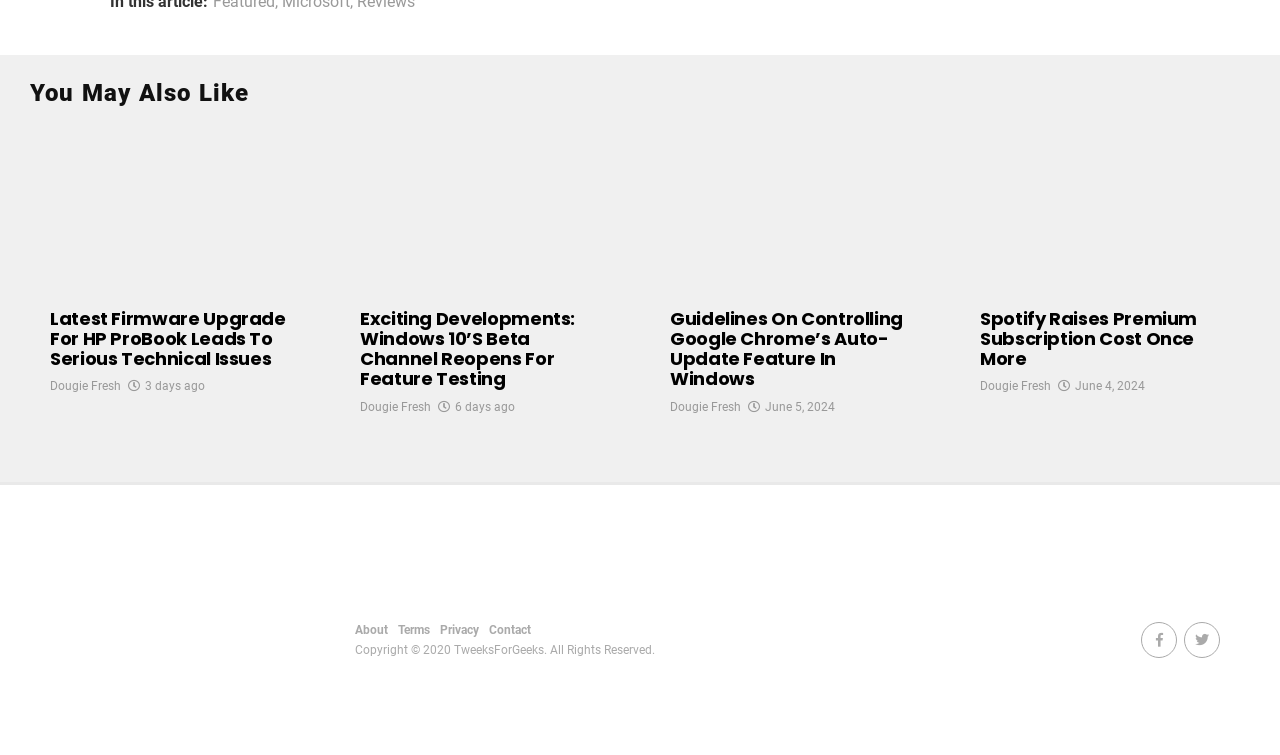Please reply with a single word or brief phrase to the question: 
What is the title of the first article?

Latest Firmware Upgrade For HP ProBook Leads To Serious Technical Issues